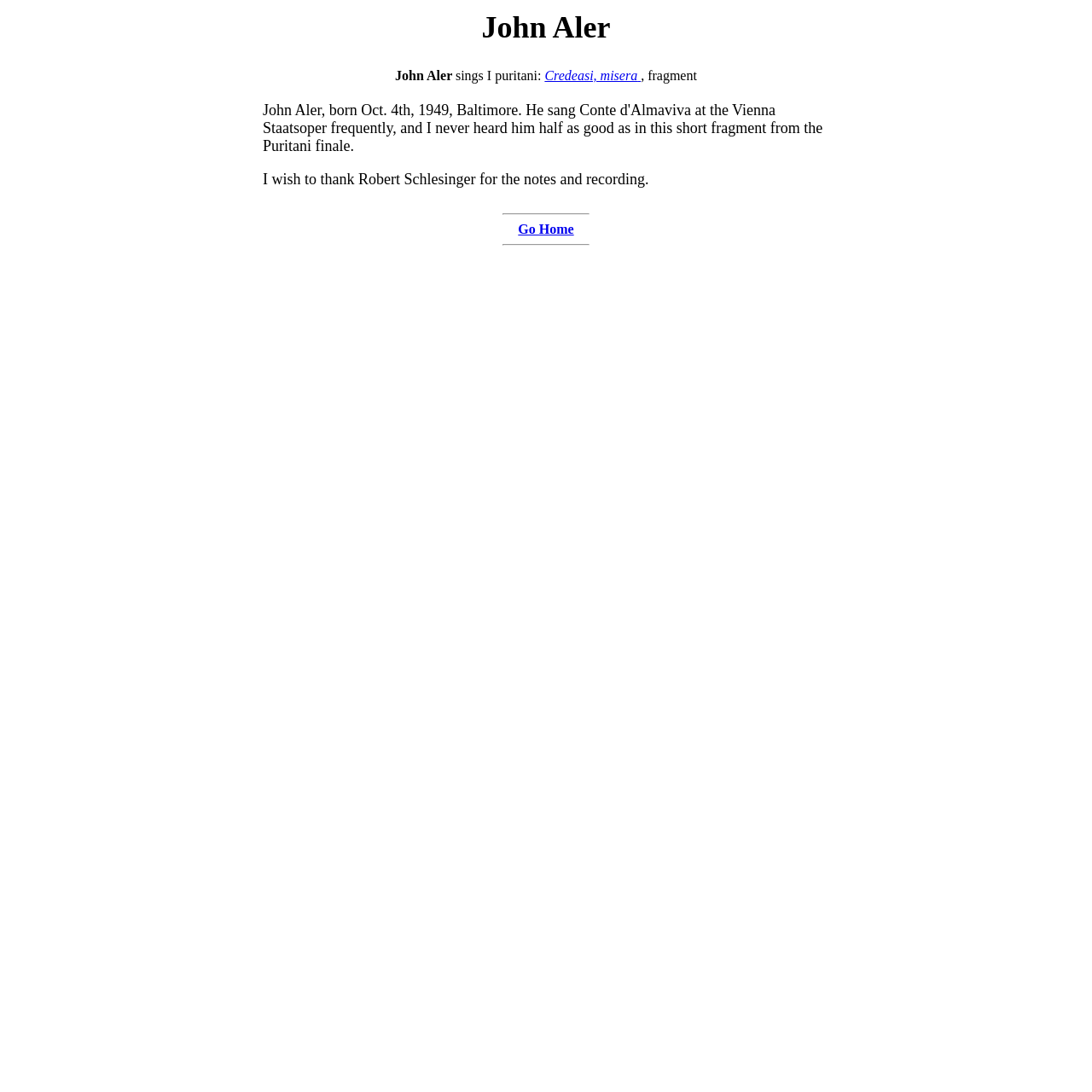From the webpage screenshot, predict the bounding box coordinates (top-left x, top-left y, bottom-right x, bottom-right y) for the UI element described here: Go Home

[0.474, 0.203, 0.526, 0.216]